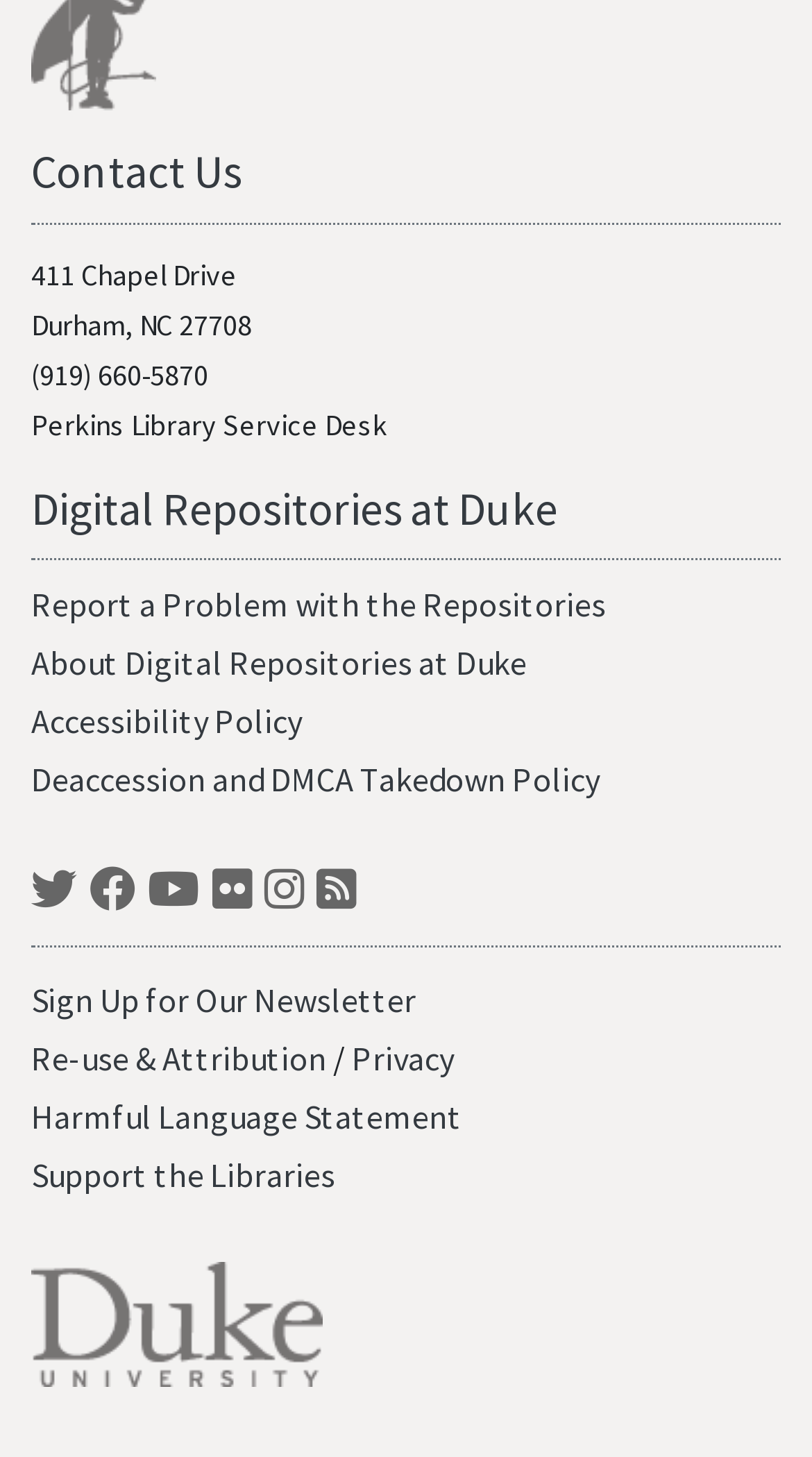What is the phone number of Perkins Library?
Please use the image to provide an in-depth answer to the question.

I found the phone number of Perkins Library by looking at the static text element with ID 118. The element contains the phone number information, which is '(919) 660-5870'.